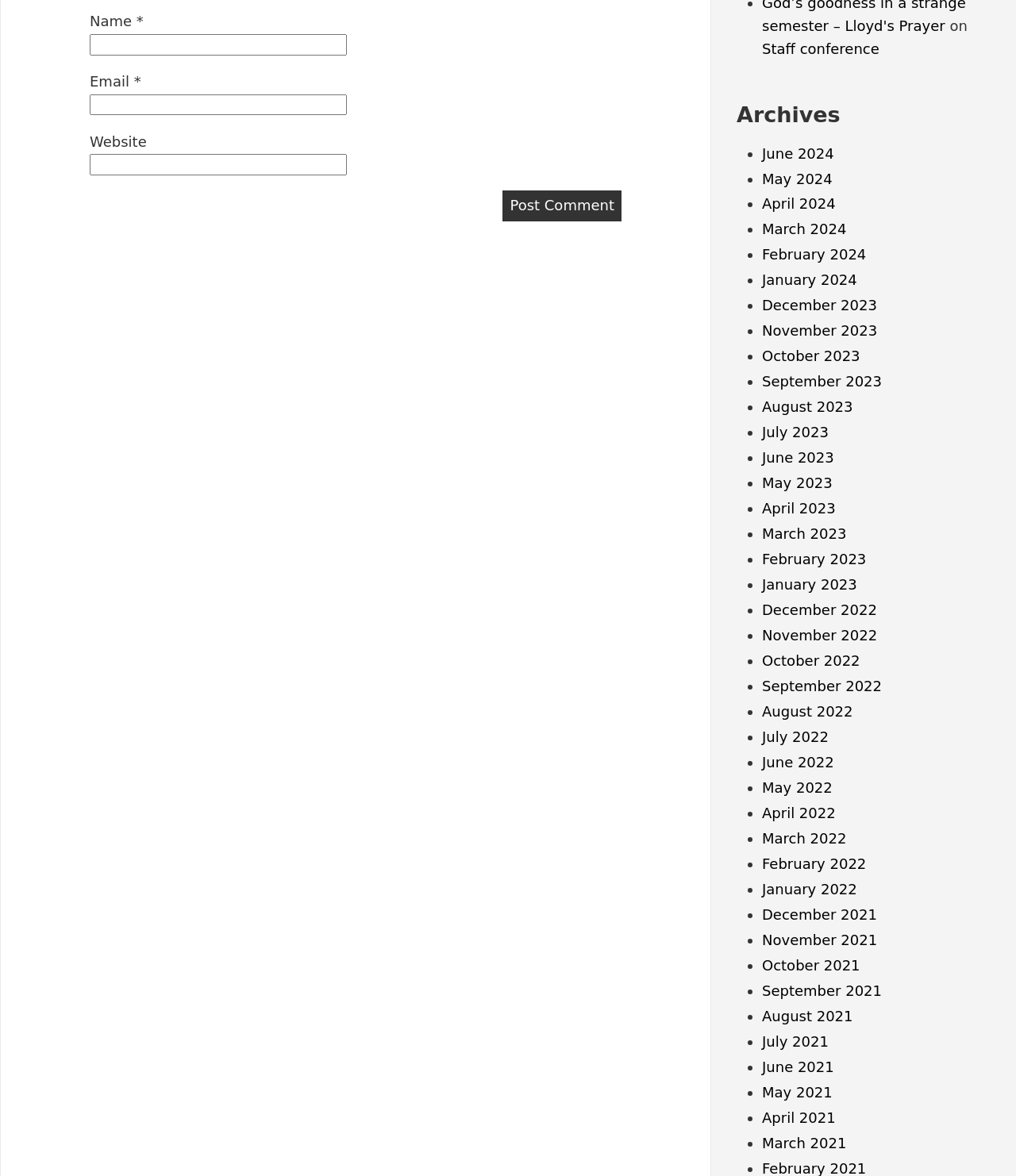What is required to submit a comment?
Please respond to the question thoroughly and include all relevant details.

The text boxes for 'Name' and 'Email' are marked as required, indicating that a user must fill out these fields in order to submit a comment.